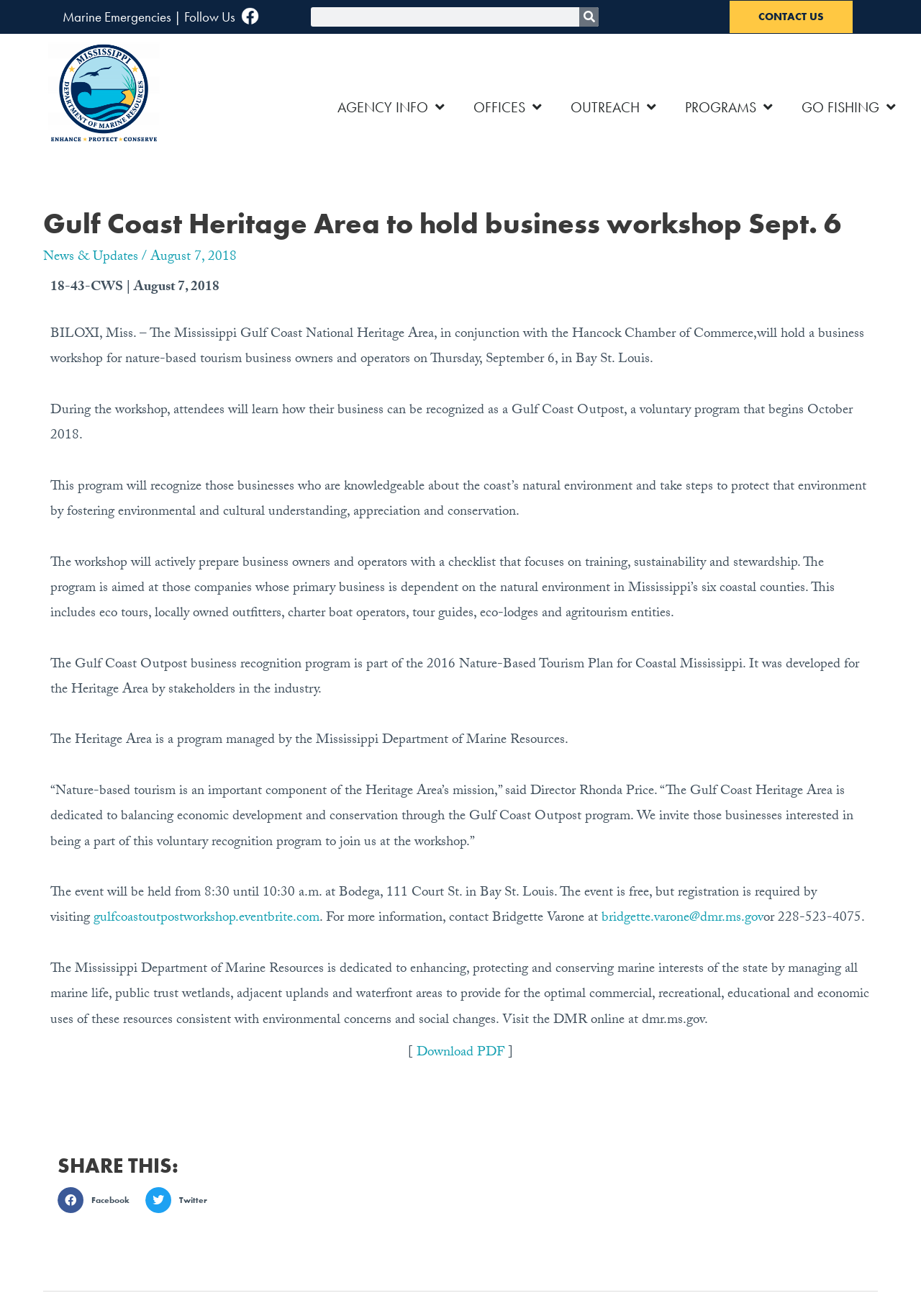What is the purpose of the Gulf Coast Outpost program?
Using the image, elaborate on the answer with as much detail as possible.

The purpose of the Gulf Coast Outpost program is to recognize businesses that are knowledgeable about the coast's natural environment and take steps to protect it, as mentioned in the article. This program aims to balance economic development and conservation.